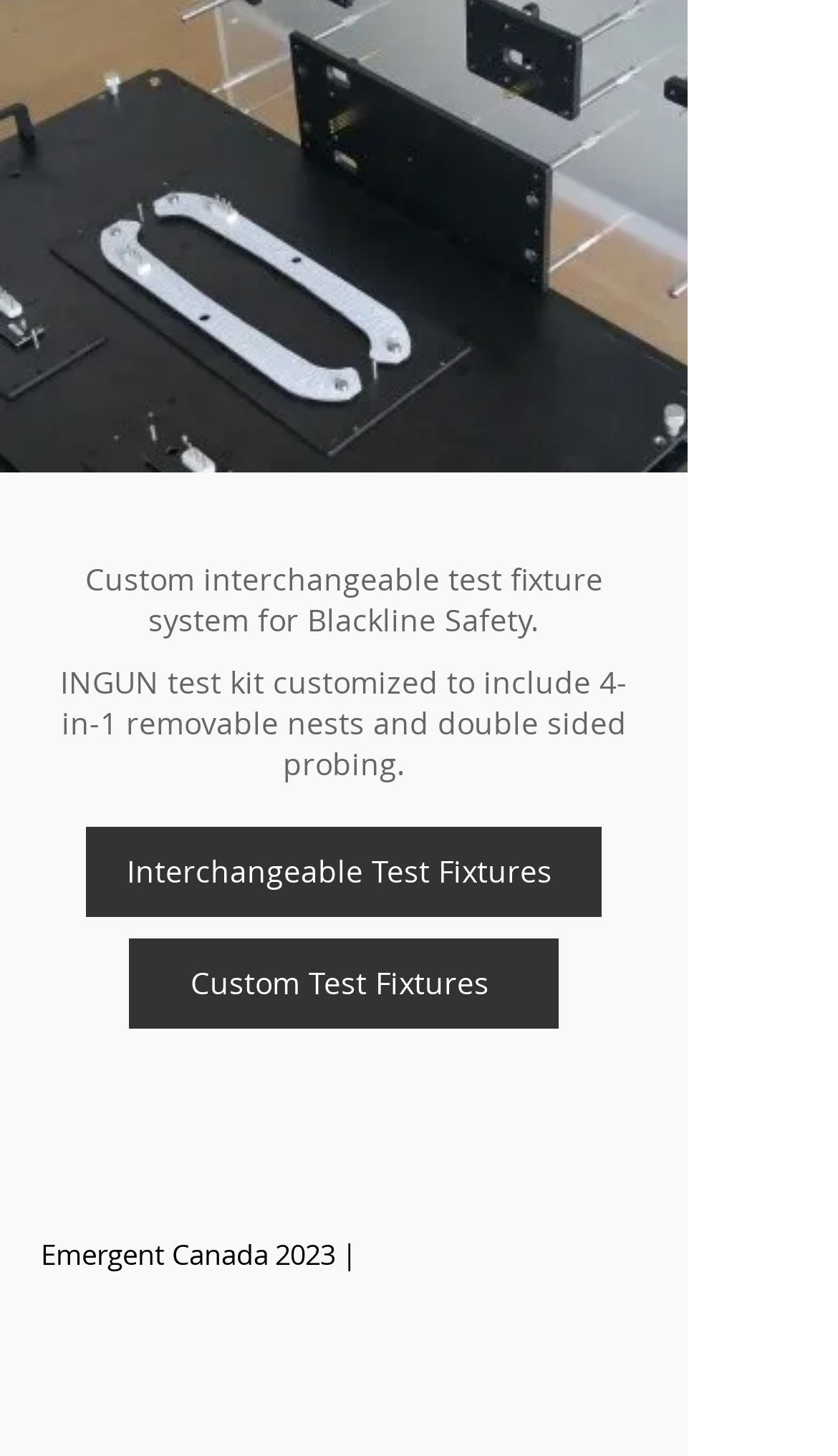Examine the image and give a thorough answer to the following question:
How many removable nests are mentioned in the second StaticText element?

The second StaticText element mentions '4-in-1 removable nests' in the text 'INGUN test kit customized to include 4-in-1 removable nests and double sided probing.'